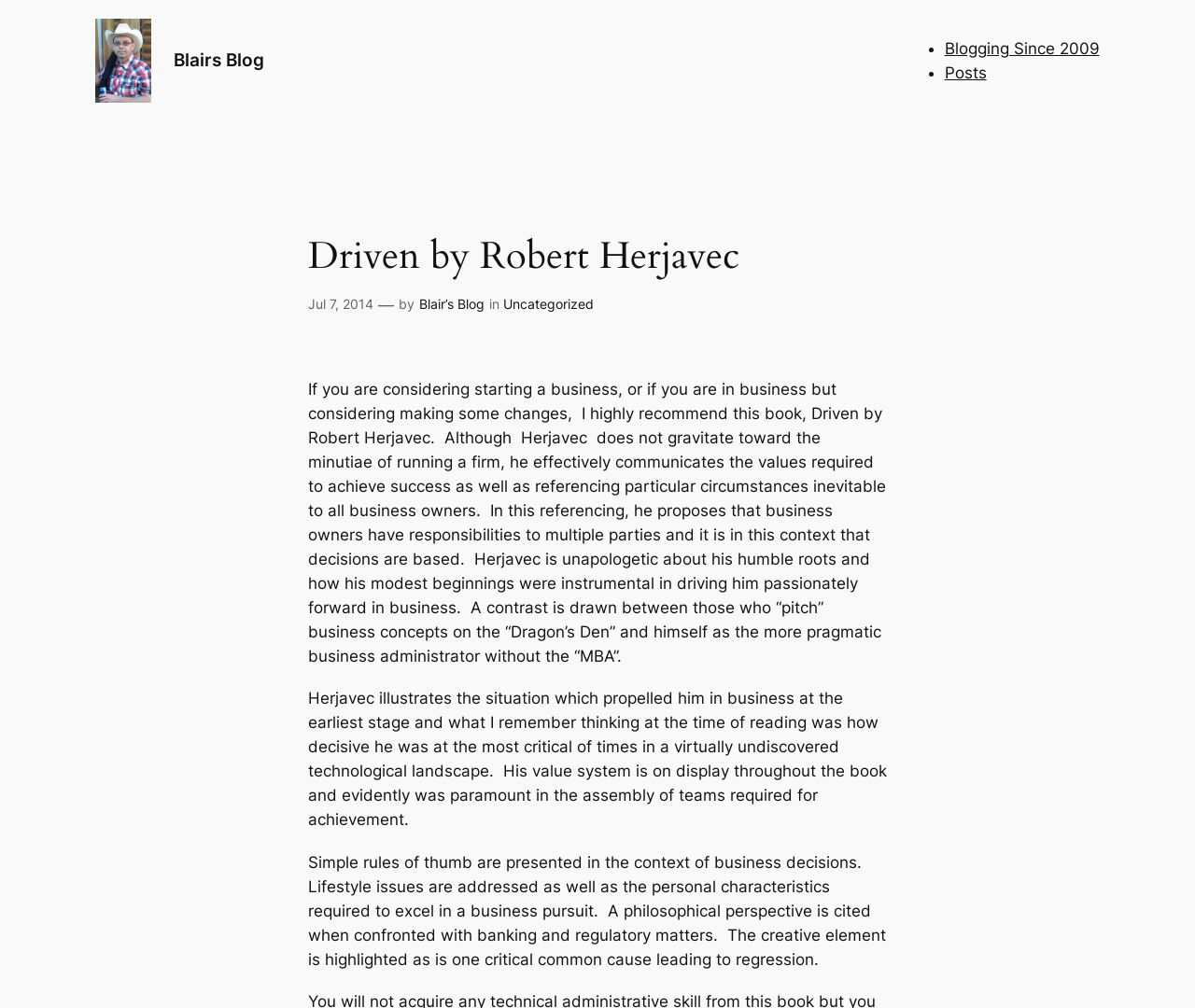Please answer the following question using a single word or phrase: 
How long has the blog been active?

Since 2009